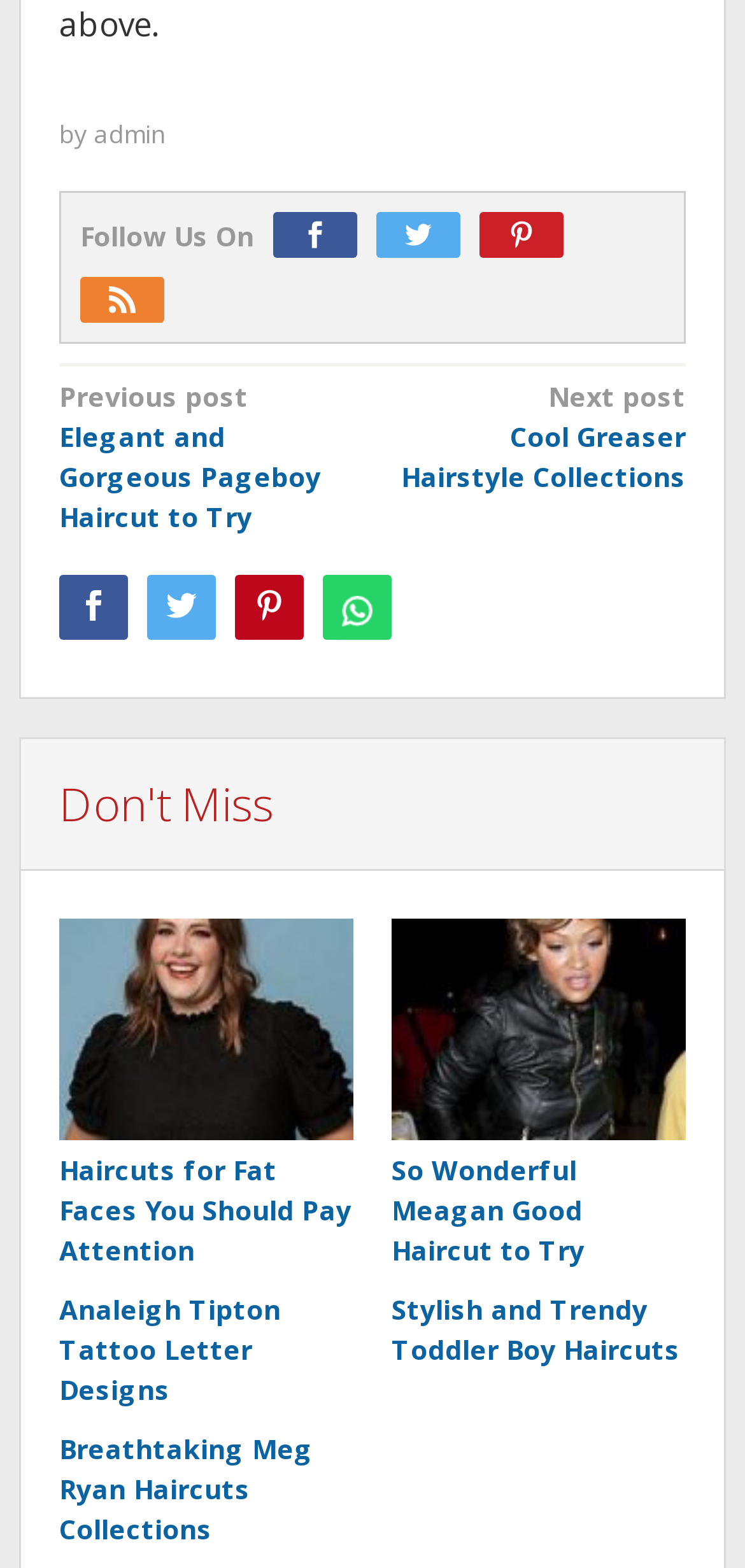What type of content is featured on this webpage?
Can you offer a detailed and complete answer to this question?

The webpage appears to feature articles about haircuts, with links to specific posts such as 'Haircuts for Fat Faces You Should Pay Attention' and 'So Wonderful Meagan Good Haircut to Try', suggesting that the webpage is focused on providing information and inspiration about haircuts.